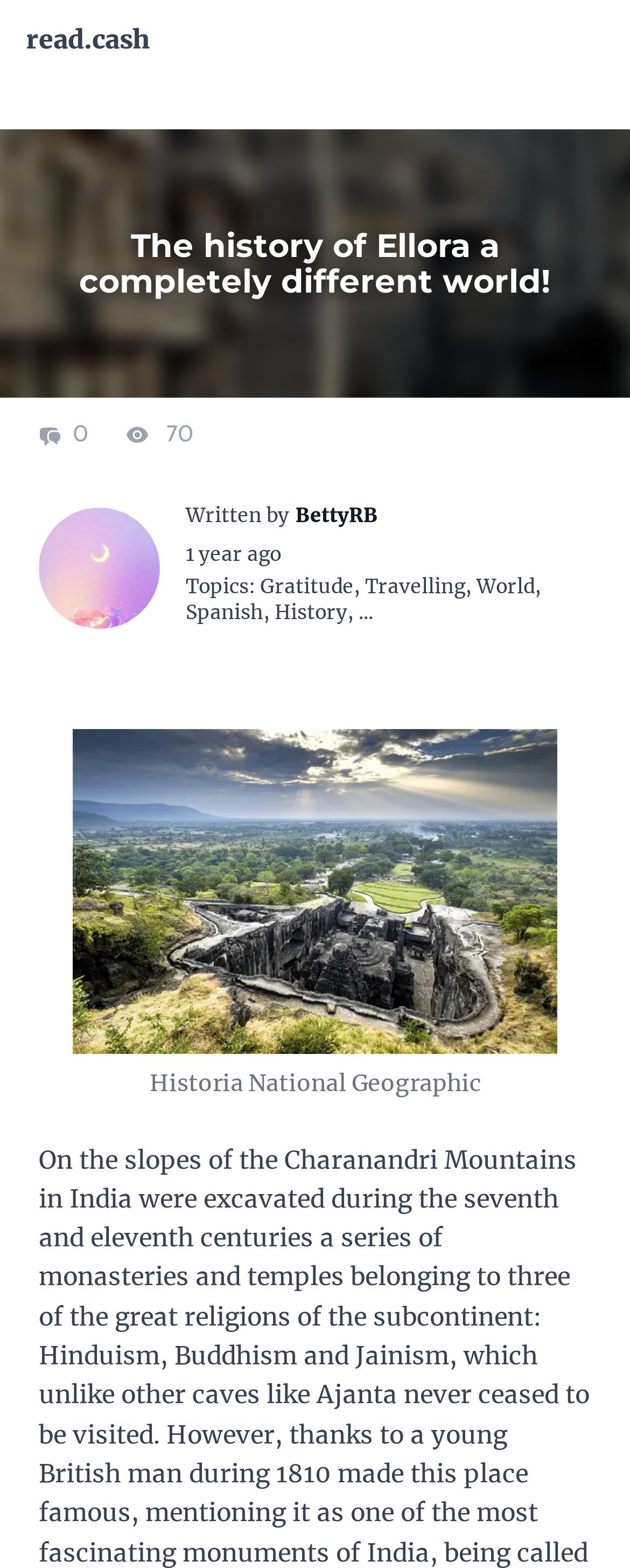Please provide a one-word or phrase answer to the question: 
How many people saw the article?

70